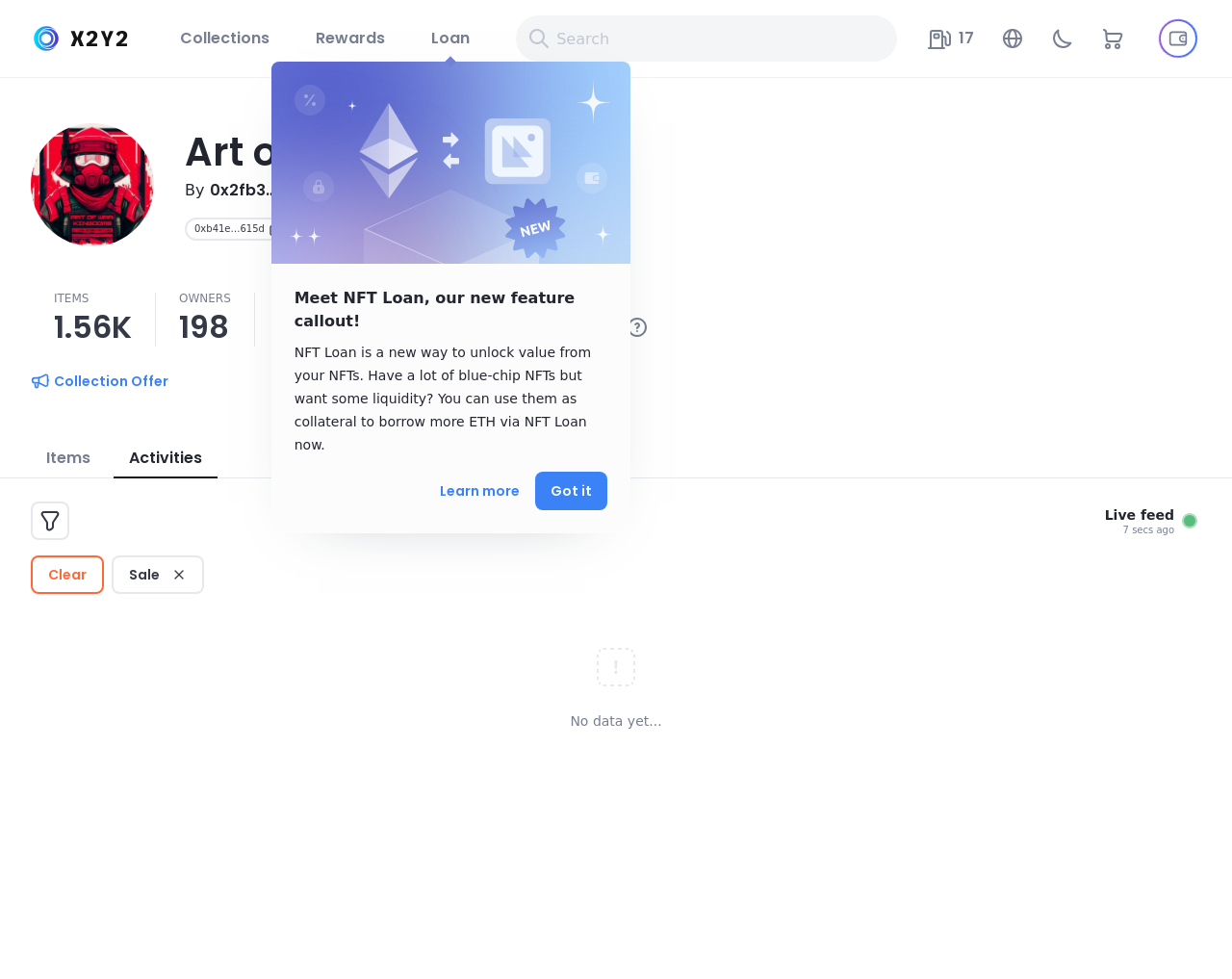Identify the bounding box coordinates of the area you need to click to perform the following instruction: "Filter activities".

[0.025, 0.512, 0.056, 0.552]